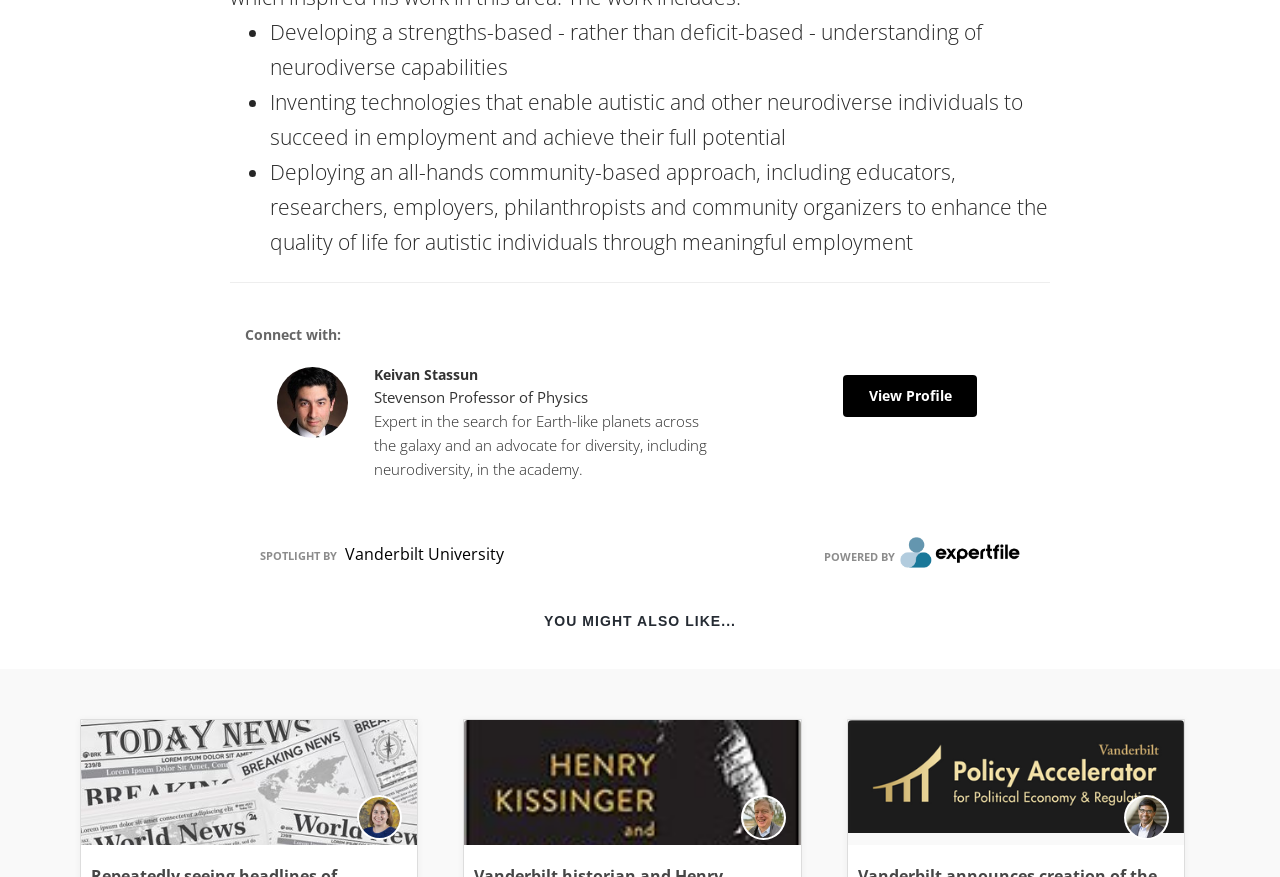Find the bounding box coordinates for the UI element whose description is: "parent_node: POWERED BY". The coordinates should be four float numbers between 0 and 1, in the format [left, top, right, bottom].

[0.699, 0.609, 0.797, 0.641]